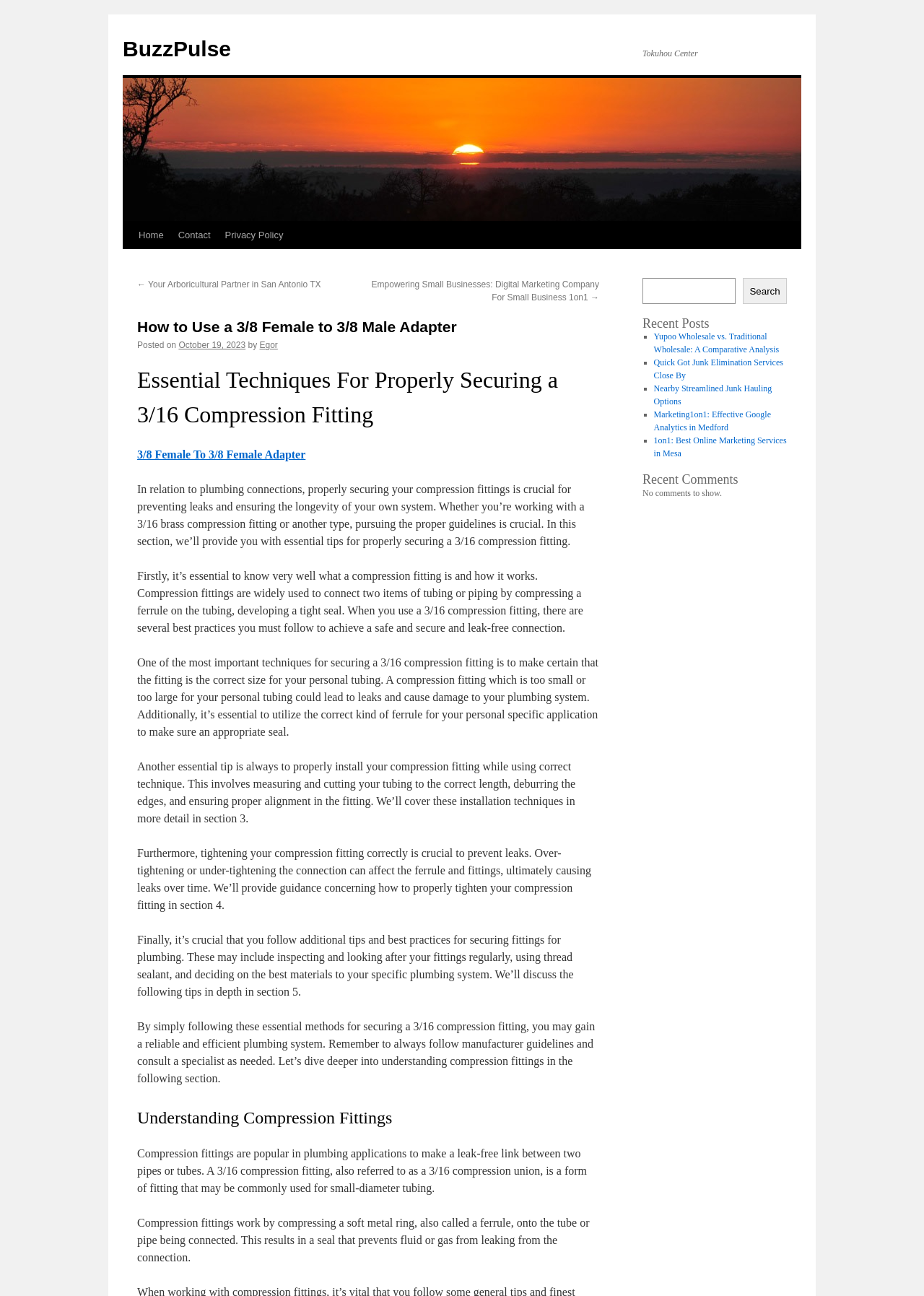Please identify the coordinates of the bounding box for the clickable region that will accomplish this instruction: "Read the 'Recent Posts'".

[0.695, 0.245, 0.852, 0.255]